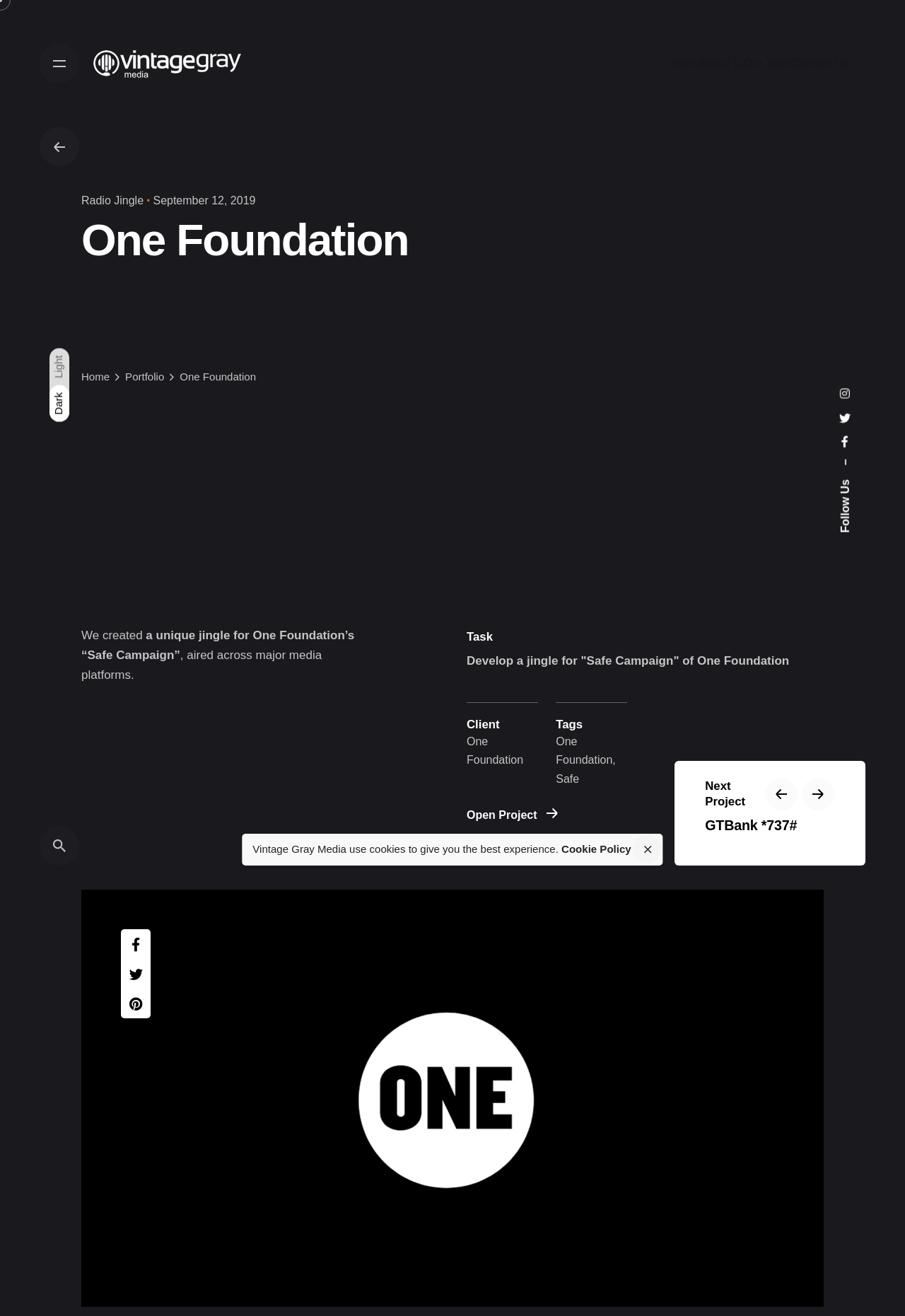Determine the bounding box coordinates for the area that should be clicked to carry out the following instruction: "Follow Us on social media".

[0.927, 0.364, 0.94, 0.405]